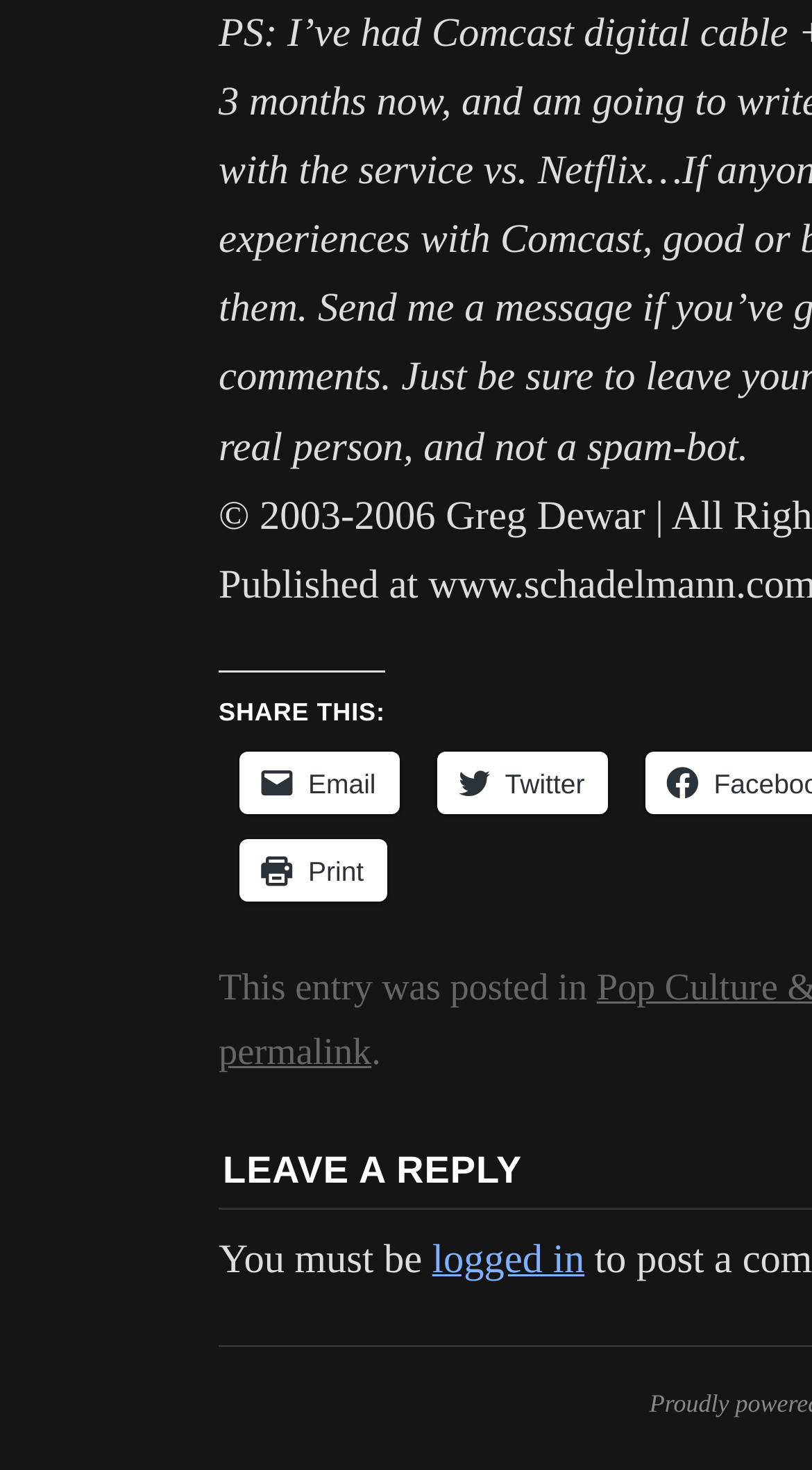Examine the image carefully and respond to the question with a detailed answer: 
What is the purpose of the links above 'SHARE THIS:'?

The links above 'SHARE THIS:' are for sharing the content on different platforms such as Email, Twitter, and Print. This suggests that the purpose of these links is to allow users to share the content with others.